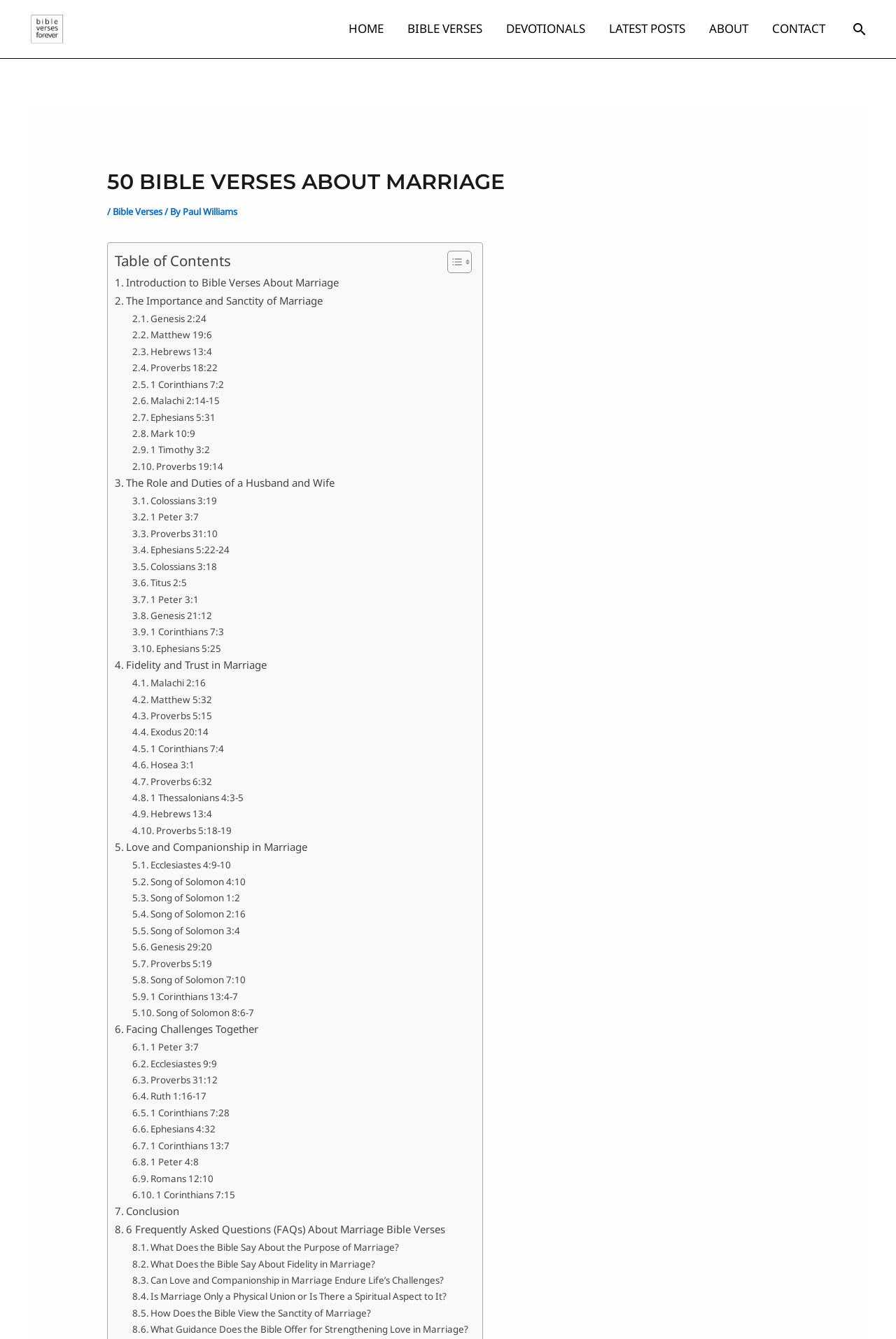Find the bounding box coordinates of the element you need to click on to perform this action: 'View the table of contents'. The coordinates should be represented by four float values between 0 and 1, in the format [left, top, right, bottom].

[0.128, 0.187, 0.258, 0.202]